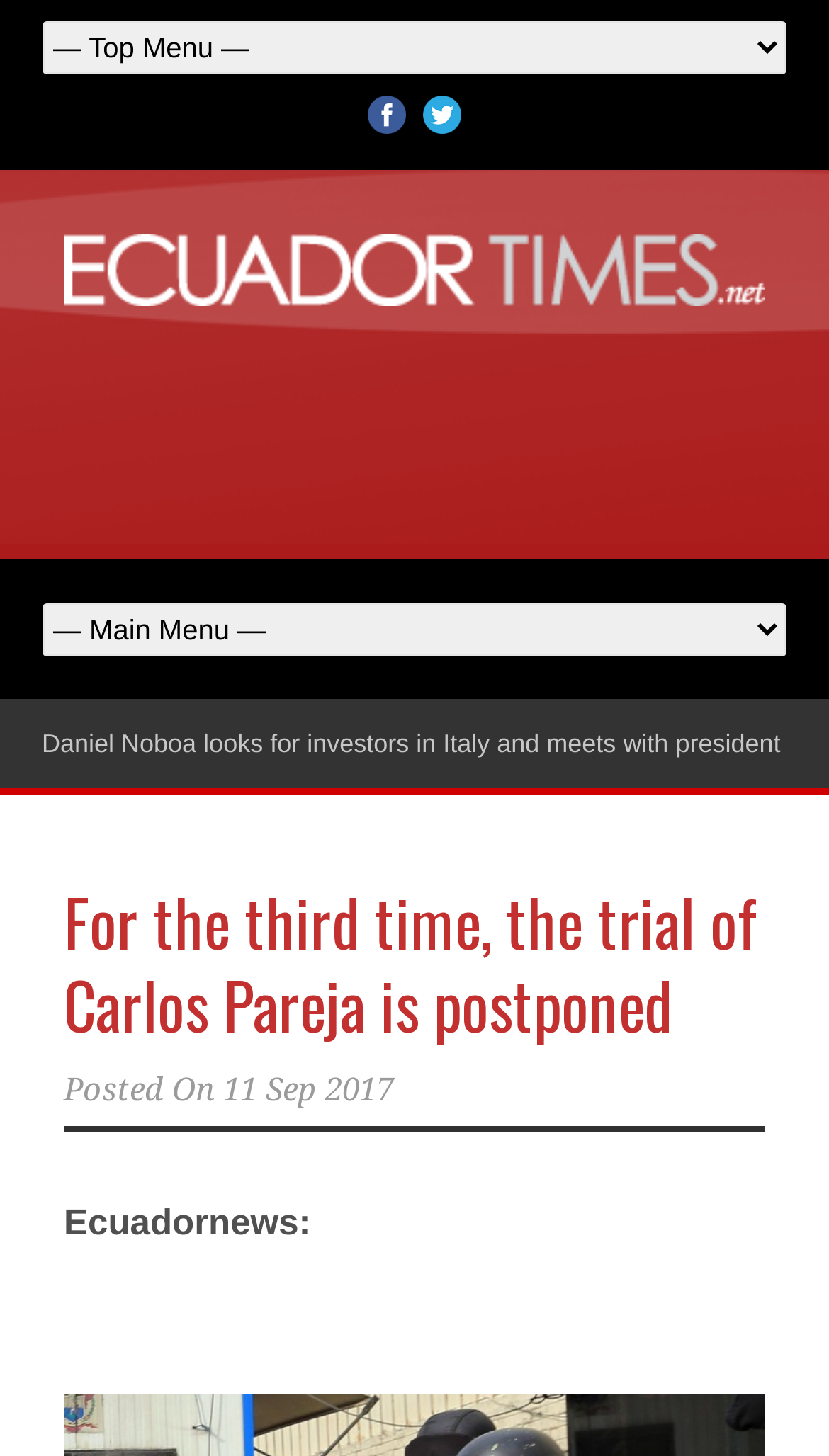Find the bounding box coordinates for the UI element whose description is: "alt="twitter"". The coordinates should be four float numbers between 0 and 1, in the format [left, top, right, bottom].

[0.51, 0.066, 0.556, 0.092]